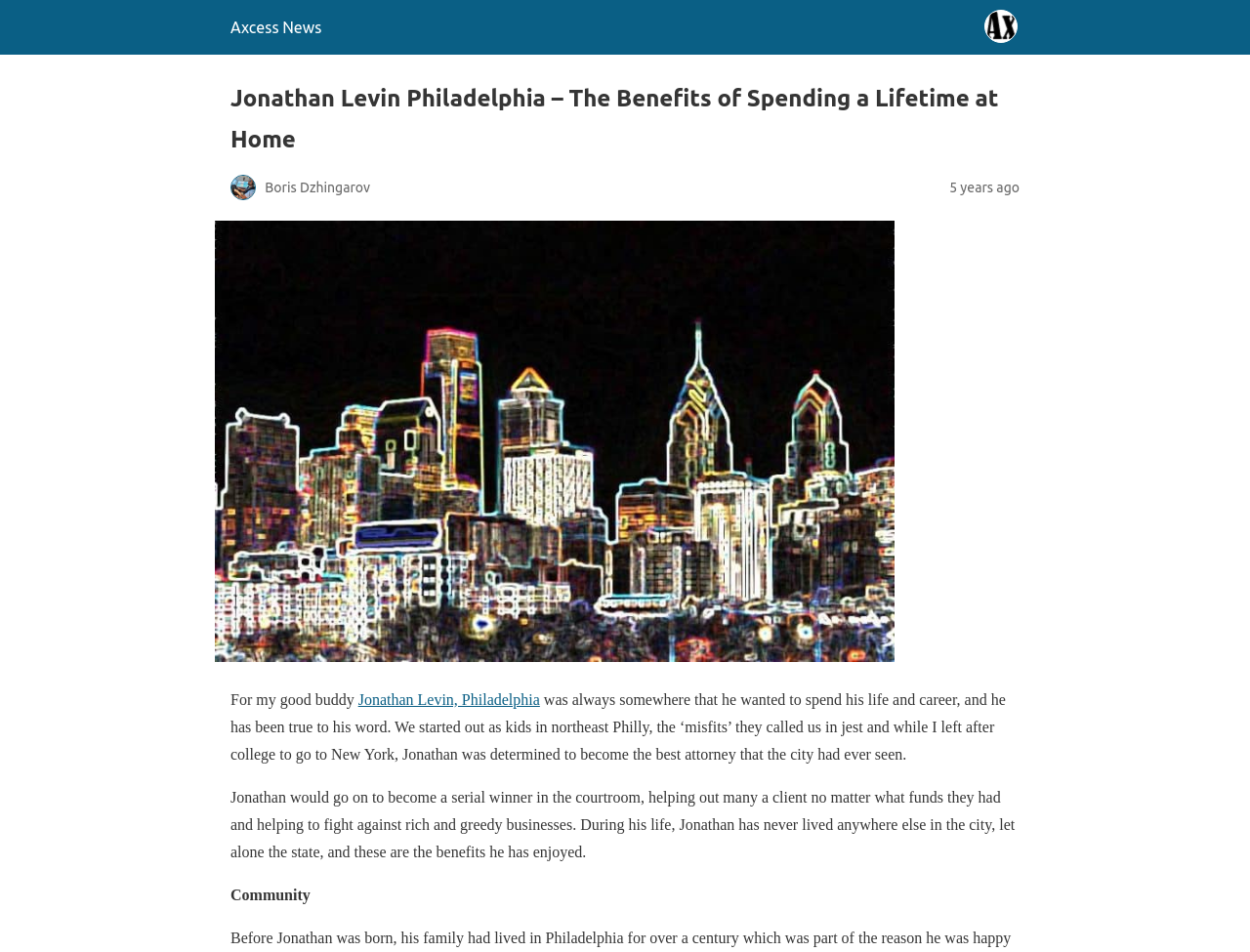Given the description "Axcess News", provide the bounding box coordinates of the corresponding UI element.

[0.184, 0.019, 0.257, 0.038]